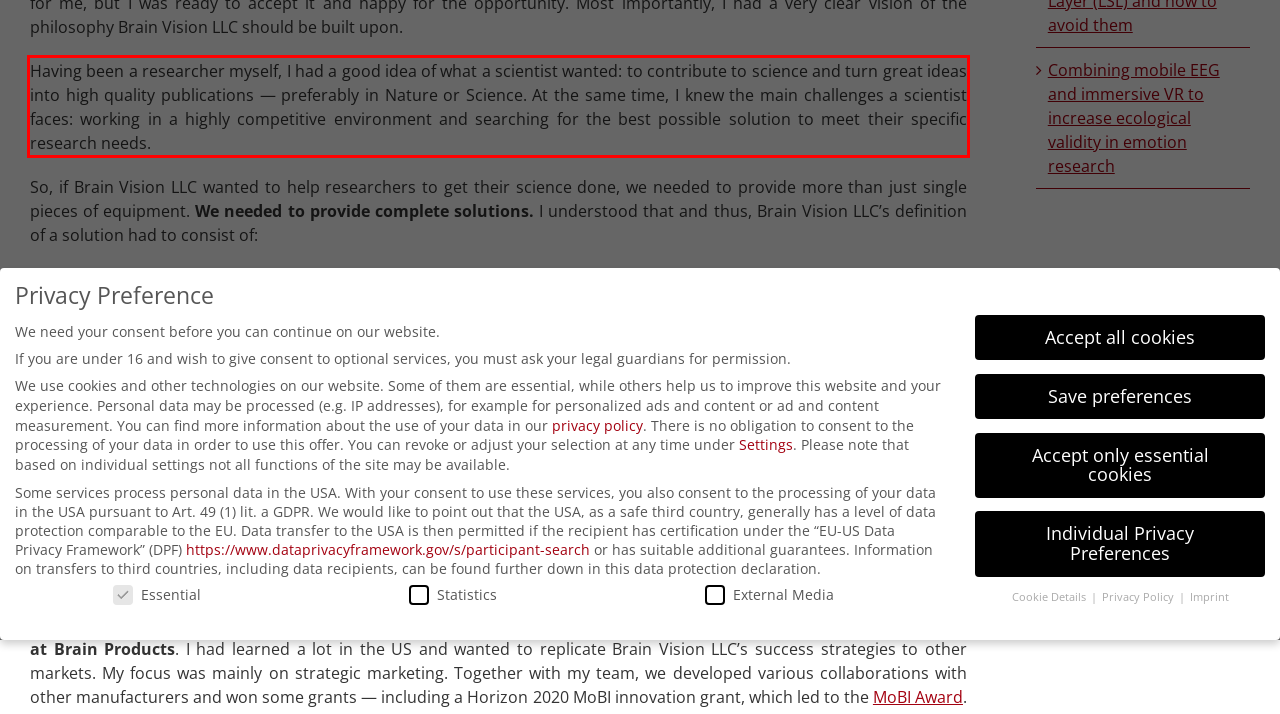Within the provided webpage screenshot, find the red rectangle bounding box and perform OCR to obtain the text content.

Having been a researcher myself, I had a good idea of what a scientist wanted: to contribute to science and turn great ideas into high quality publications — preferably in Nature or Science. At the same time, I knew the main challenges a scientist faces: working in a highly competitive environment and searching for the best possible solution to meet their specific research needs.